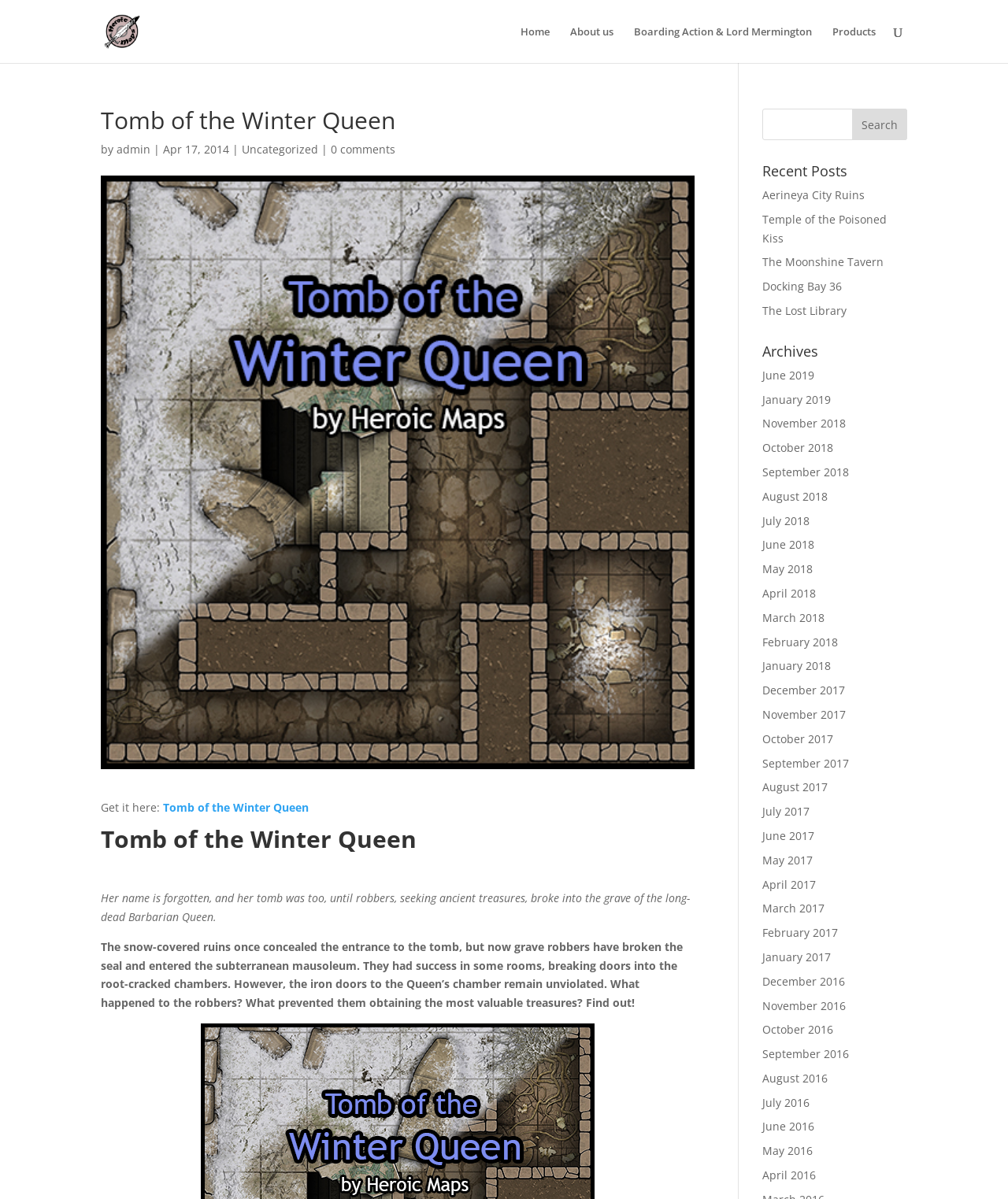Specify the bounding box coordinates of the area to click in order to follow the given instruction: "View LinkedIn profile."

None